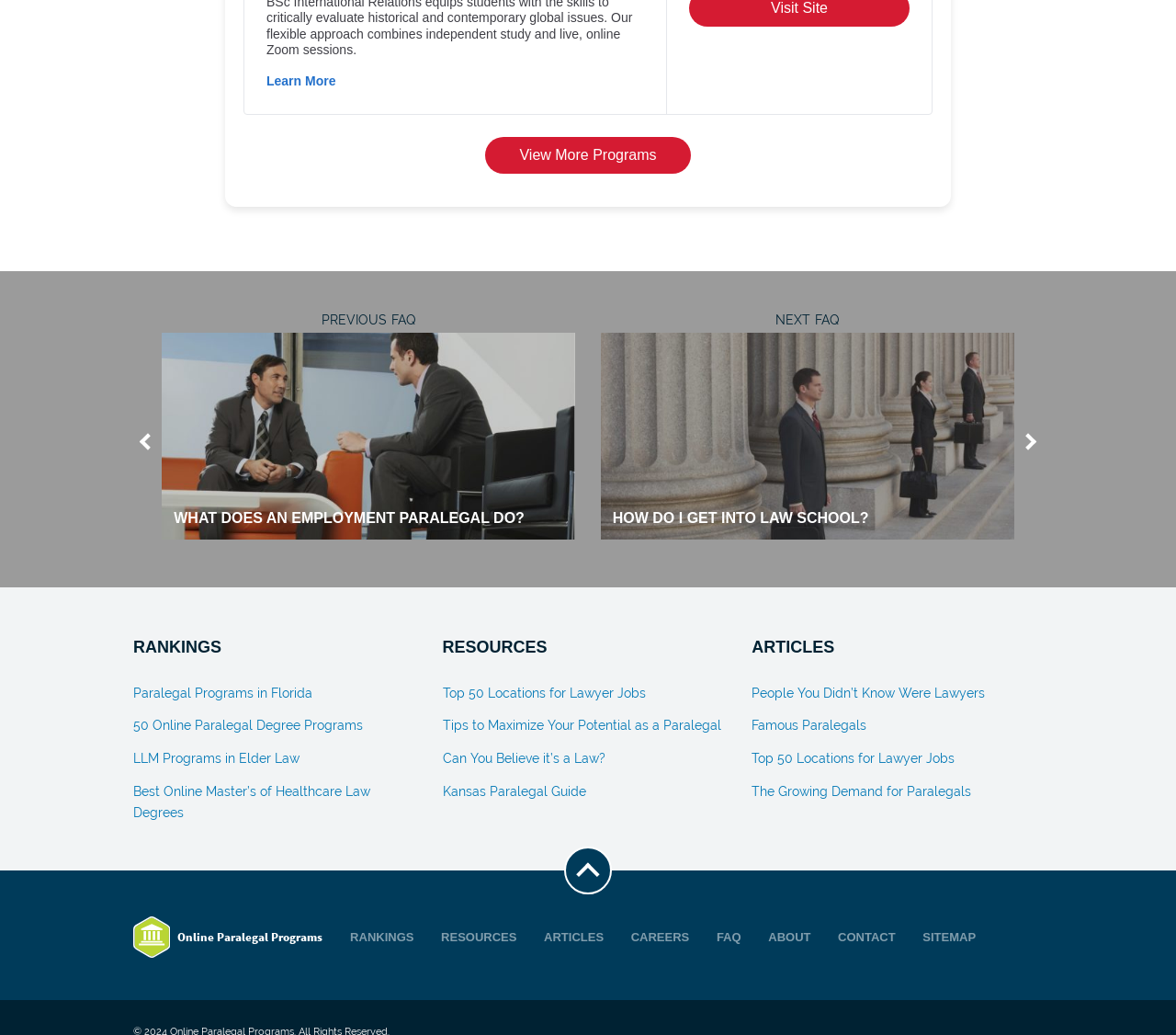Based on the element description, predict the bounding box coordinates (top-left x, top-left y, bottom-right x, bottom-right y) for the UI element in the screenshot: About

[0.653, 0.886, 0.689, 0.926]